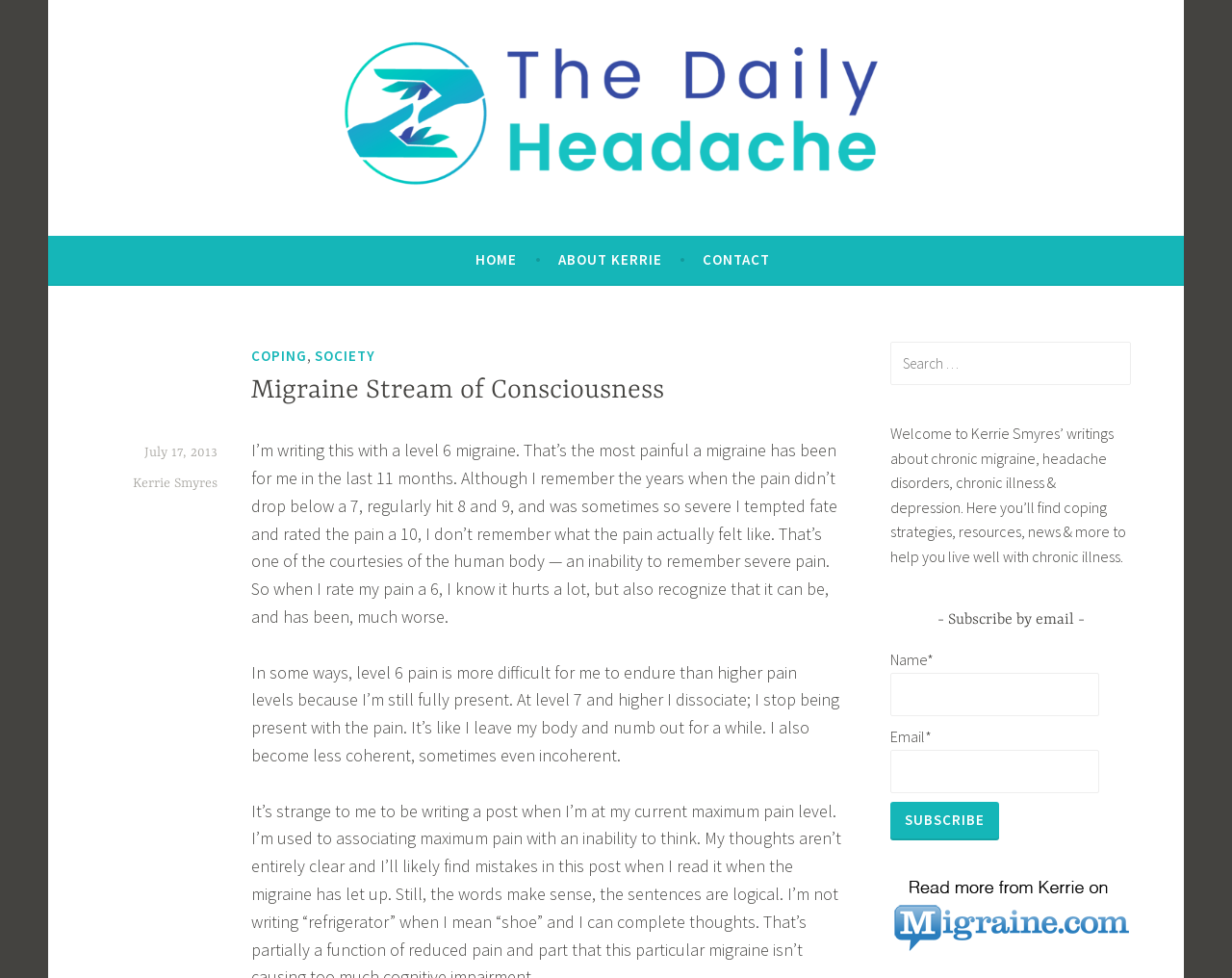Please find the bounding box coordinates of the element that needs to be clicked to perform the following instruction: "go to homepage". The bounding box coordinates should be four float numbers between 0 and 1, represented as [left, top, right, bottom].

[0.386, 0.248, 0.42, 0.283]